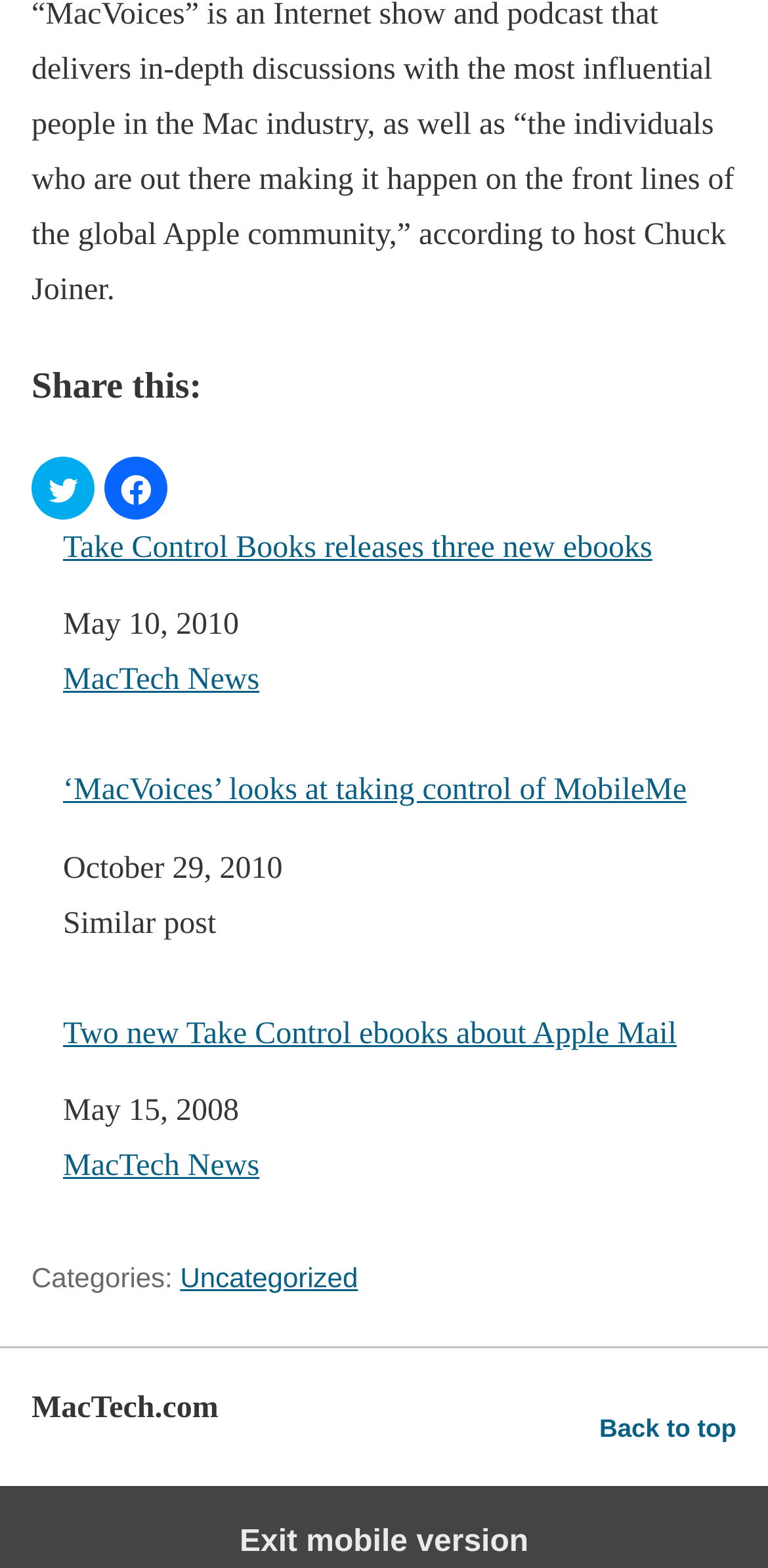Please mark the bounding box coordinates of the area that should be clicked to carry out the instruction: "Go back to top".

[0.78, 0.895, 0.959, 0.927]